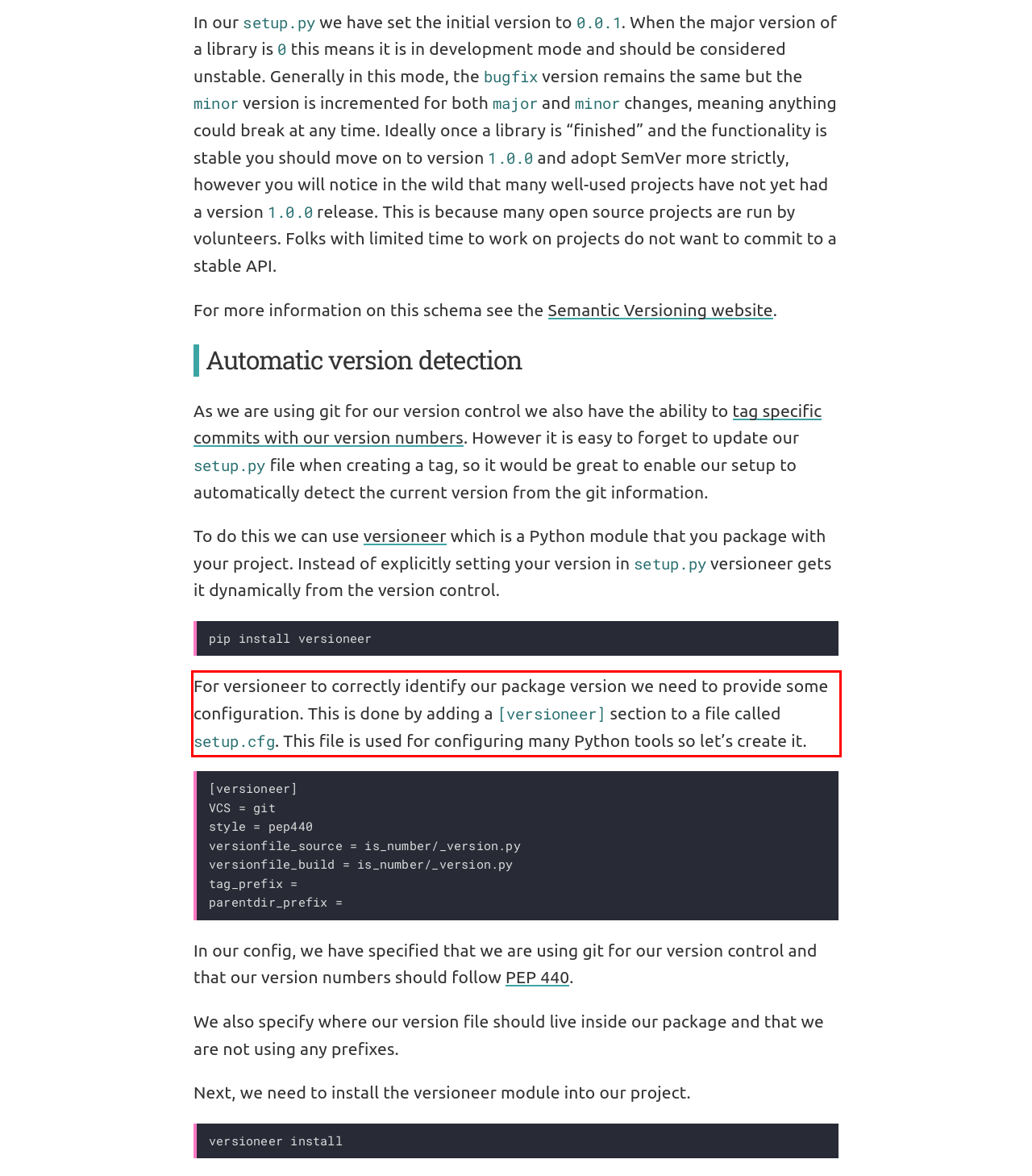Identify the red bounding box in the webpage screenshot and perform OCR to generate the text content enclosed.

For versioneer to correctly identify our package version we need to provide some configuration. This is done by adding a [versioneer] section to a file called setup.cfg. This file is used for configuring many Python tools so let’s create it.